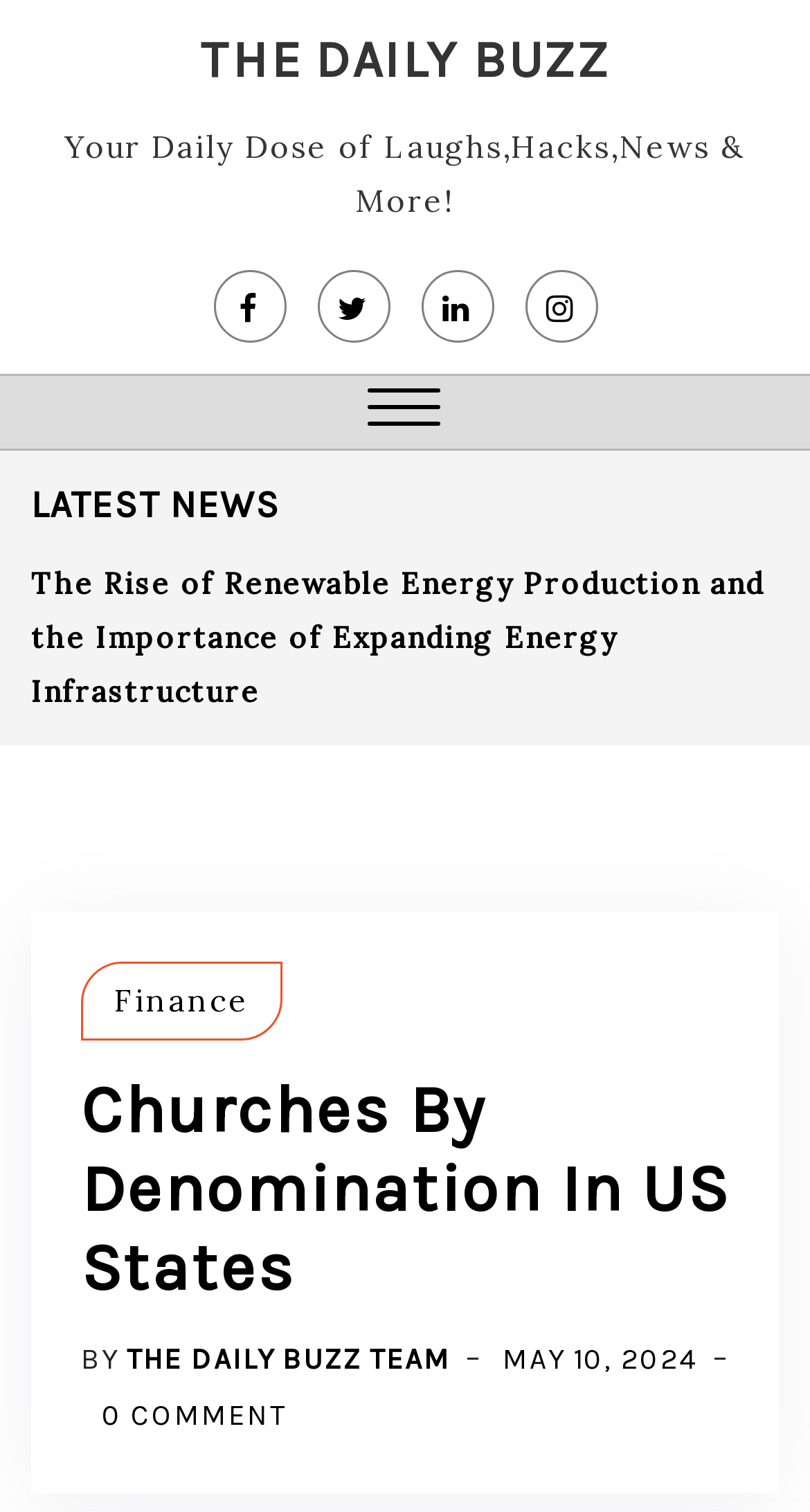Please specify the bounding box coordinates of the element that should be clicked to execute the given instruction: 'Read the 'Mowing Matters: Unraveling the Secrets Behind a Gorgeous, Well-Kept Lawn' article'. Ensure the coordinates are four float numbers between 0 and 1, expressed as [left, top, right, bottom].

[0.038, 0.373, 0.841, 0.434]